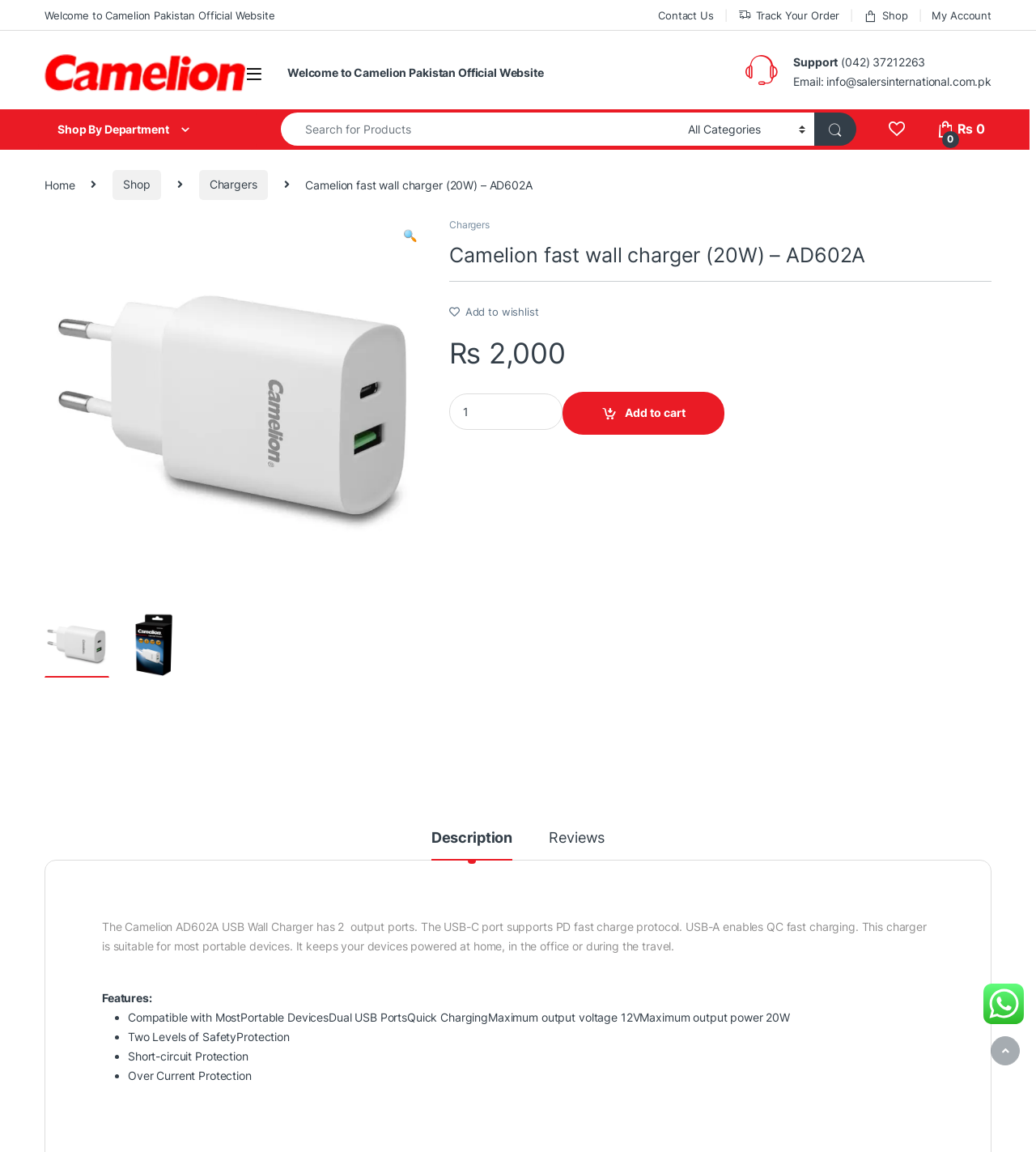Explain in detail what is displayed on the webpage.

The webpage is about the Camelion AD602A USB Wall Charger, a product from Salers International. At the top of the page, there is a navigation bar with links to the website's homepage, contact information, order tracking, and shopping features. Below the navigation bar, there is a search bar with a dropdown menu and a button to search for products.

On the left side of the page, there is a breadcrumb navigation menu showing the product's category hierarchy, from "Home" to "Shop" to "Chargers" to the specific product page. Next to the breadcrumb menu, there is a product image with a magnifying glass icon.

The main content of the page is divided into sections. The first section displays the product's name, price, and a brief description. There is also an "Add to wishlist" button and a "Quantity" spinner to select the number of items to purchase. Below this section, there is a horizontal separator line.

The next section is a tabbed interface with two tabs: "Description" and "Reviews". The "Description" tab is selected by default and displays a detailed product description, including features and specifications. The description mentions that the charger has two output ports, supports PD fast charge protocol, and is suitable for most portable devices. It also lists the product's features, including compatibility with most portable devices, dual USB ports, quick charging, and safety protection features.

At the bottom of the page, there is a "Scroll to Top" link and a small image of a shopping cart.